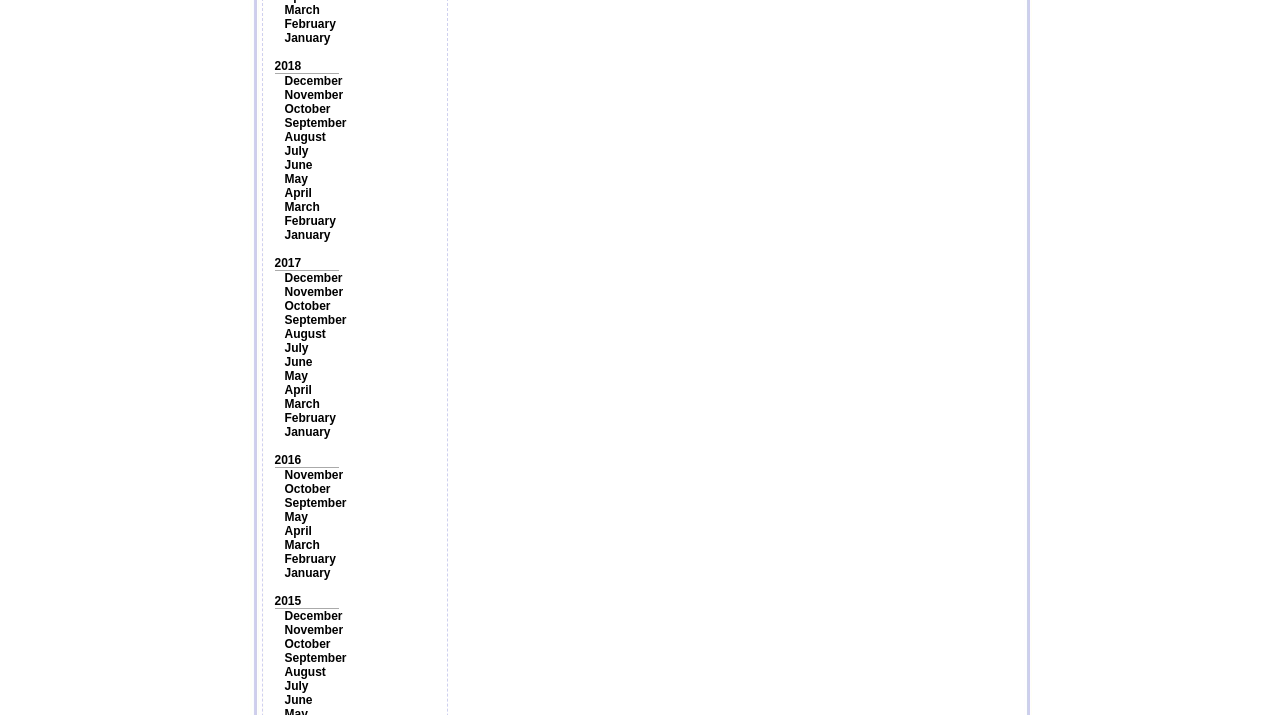Identify the bounding box for the UI element that is described as follows: "September".

[0.222, 0.694, 0.271, 0.713]